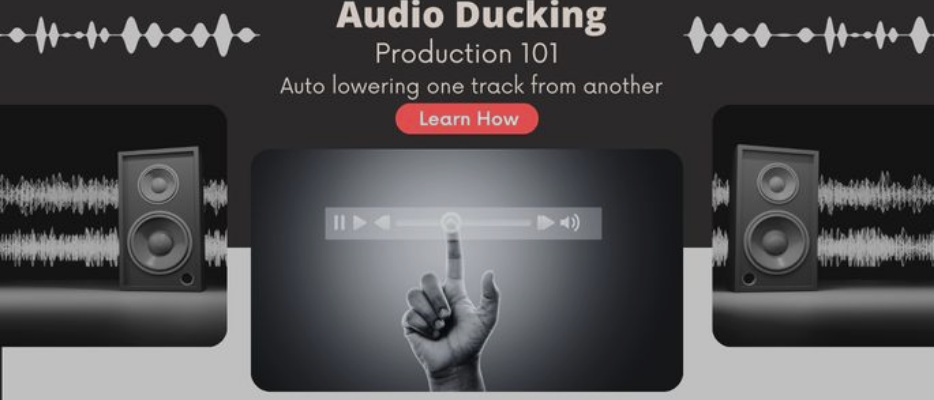What is the purpose of audio ducking?
Analyze the image and provide a thorough answer to the question.

Audio ducking is a fundamental technique in sound production that involves automatically lowering the volume of one audio track to enhance the clarity and prominence of another. This technique is essential in both music and content creation to ensure that the desired audio signals are balanced and clear.